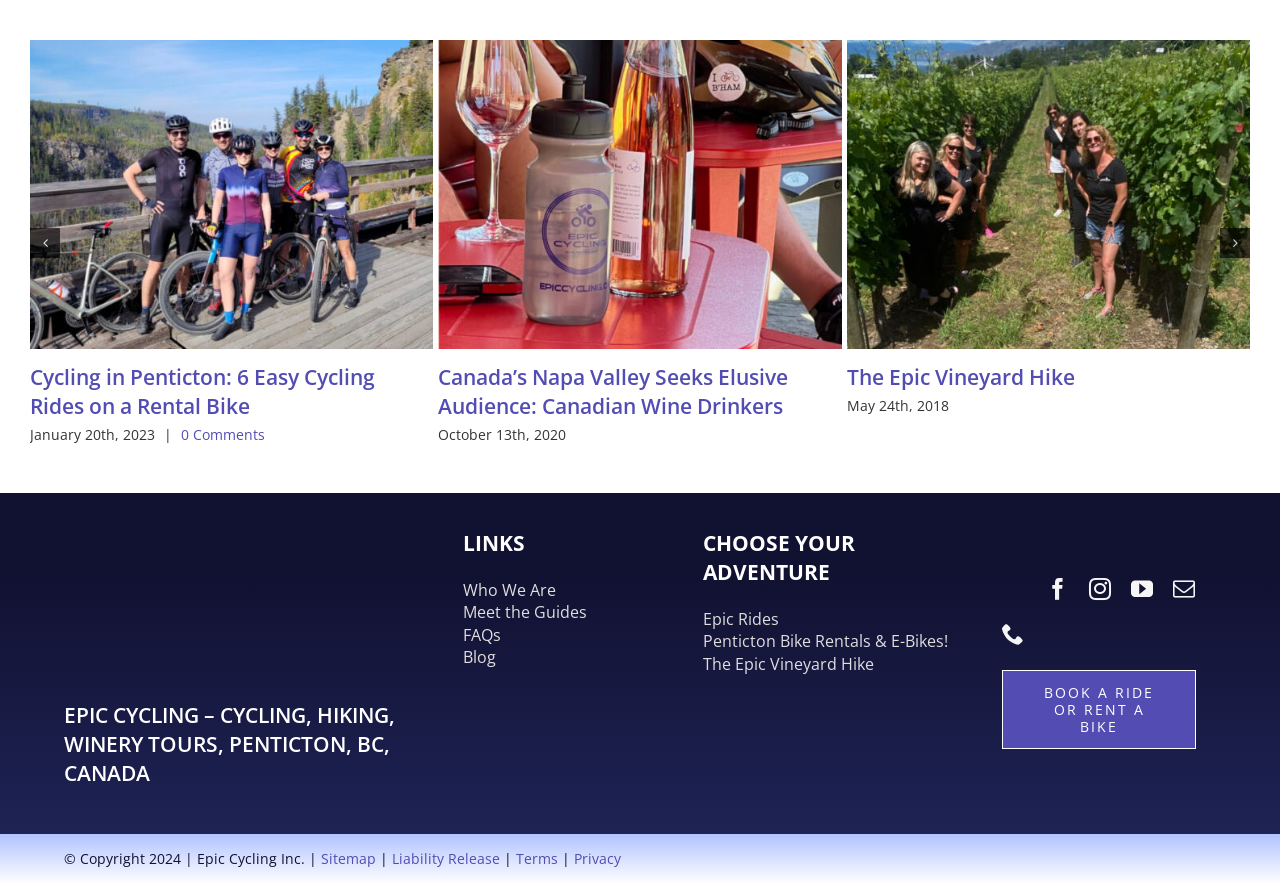Please provide a short answer using a single word or phrase for the question:
How many links are there in the 'CHOOSE YOUR ADVENTURE' section?

3